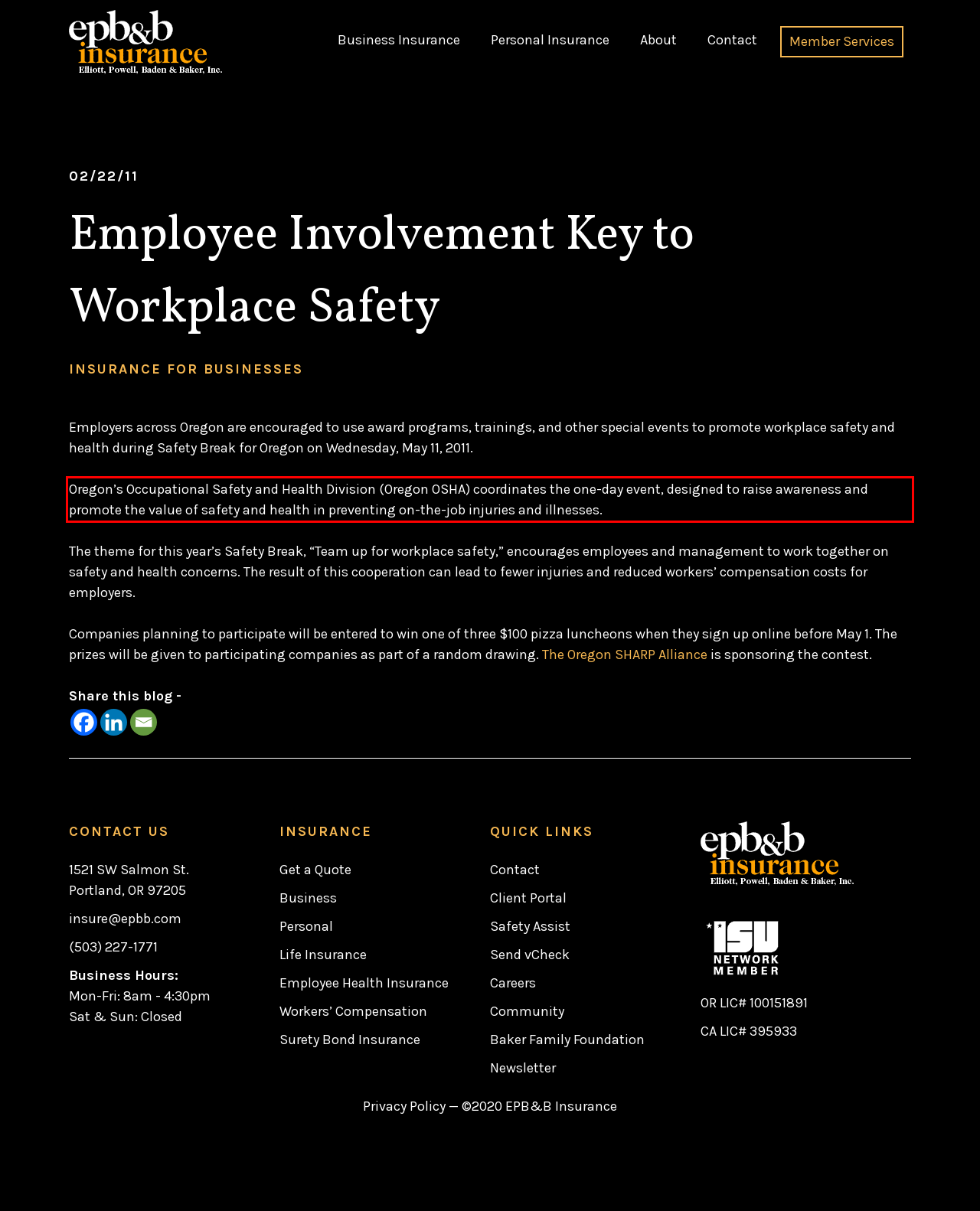By examining the provided screenshot of a webpage, recognize the text within the red bounding box and generate its text content.

Oregon’s Occupational Safety and Health Division (Oregon OSHA) coordinates the one-day event, designed to raise awareness and promote the value of safety and health in preventing on-the-job injuries and illnesses.